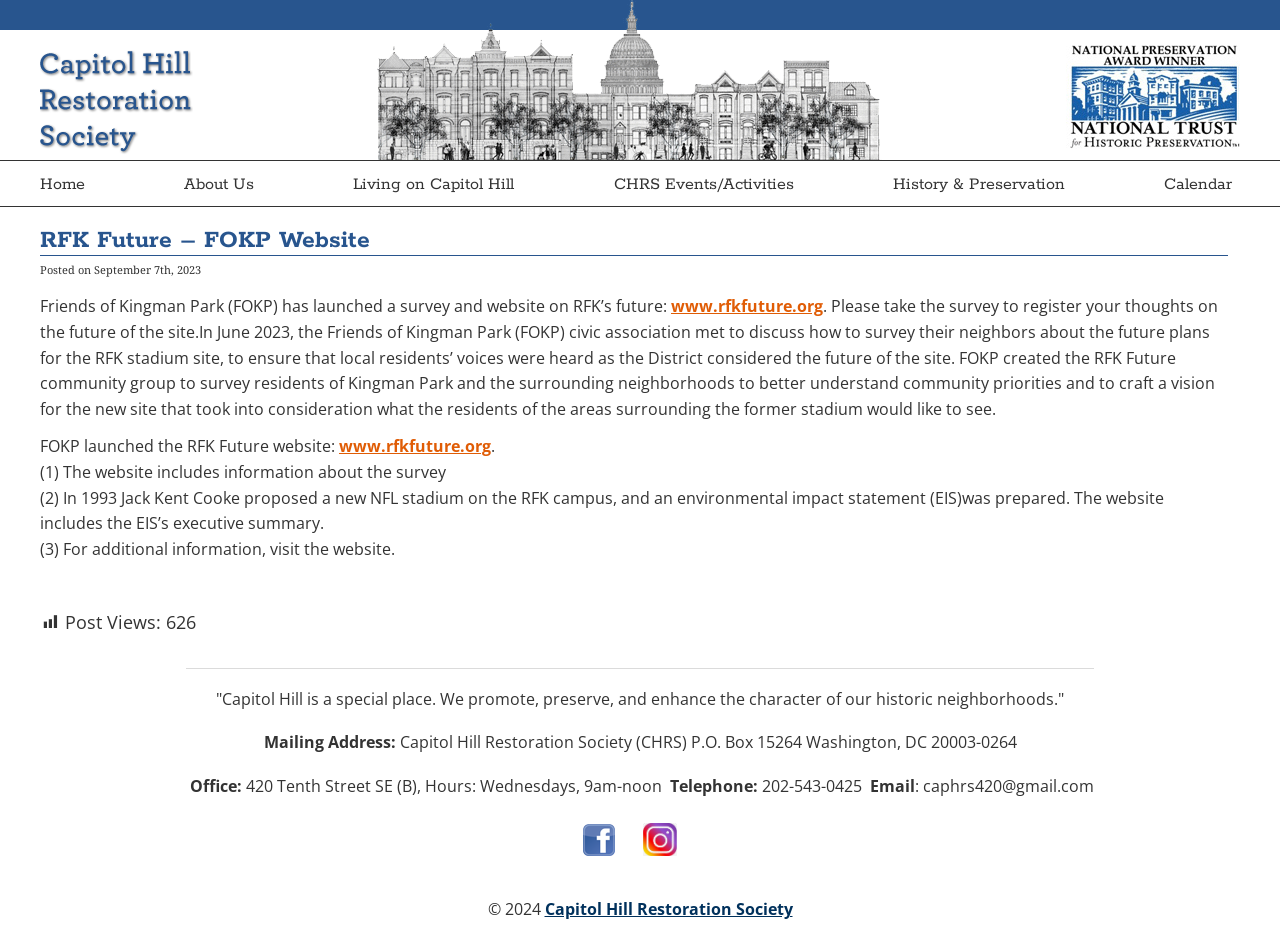Provide the bounding box coordinates of the HTML element this sentence describes: "History & Preservation". The bounding box coordinates consist of four float numbers between 0 and 1, i.e., [left, top, right, bottom].

[0.691, 0.17, 0.838, 0.217]